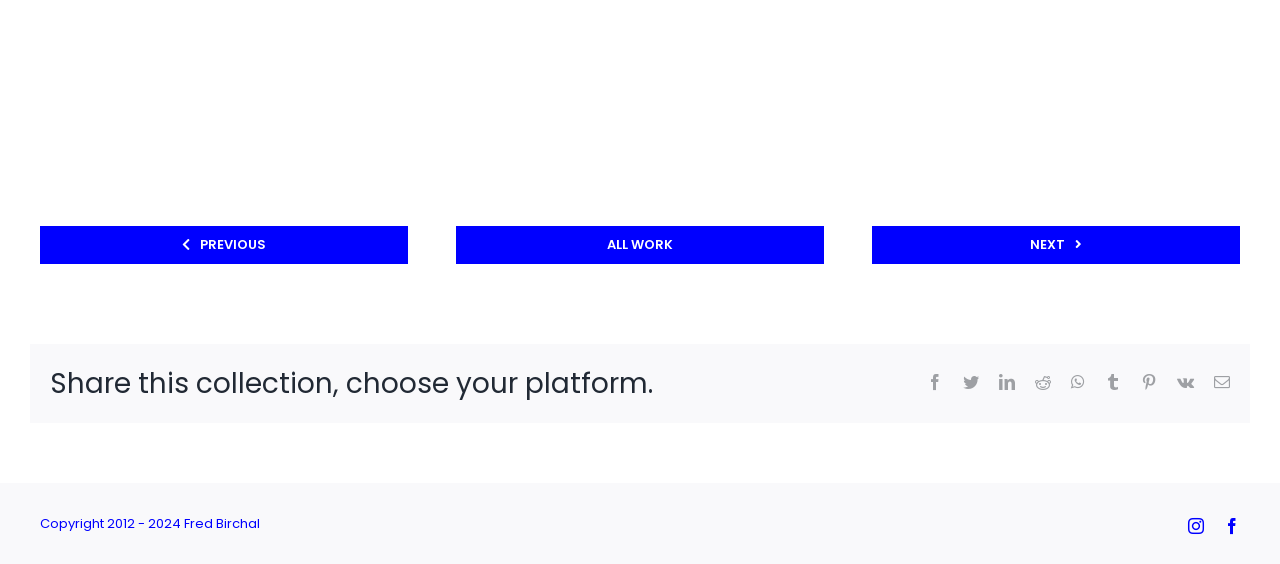Identify the bounding box coordinates of the element to click to follow this instruction: 'Share on Twitter'. Ensure the coordinates are four float values between 0 and 1, provided as [left, top, right, bottom].

[0.752, 0.664, 0.765, 0.692]